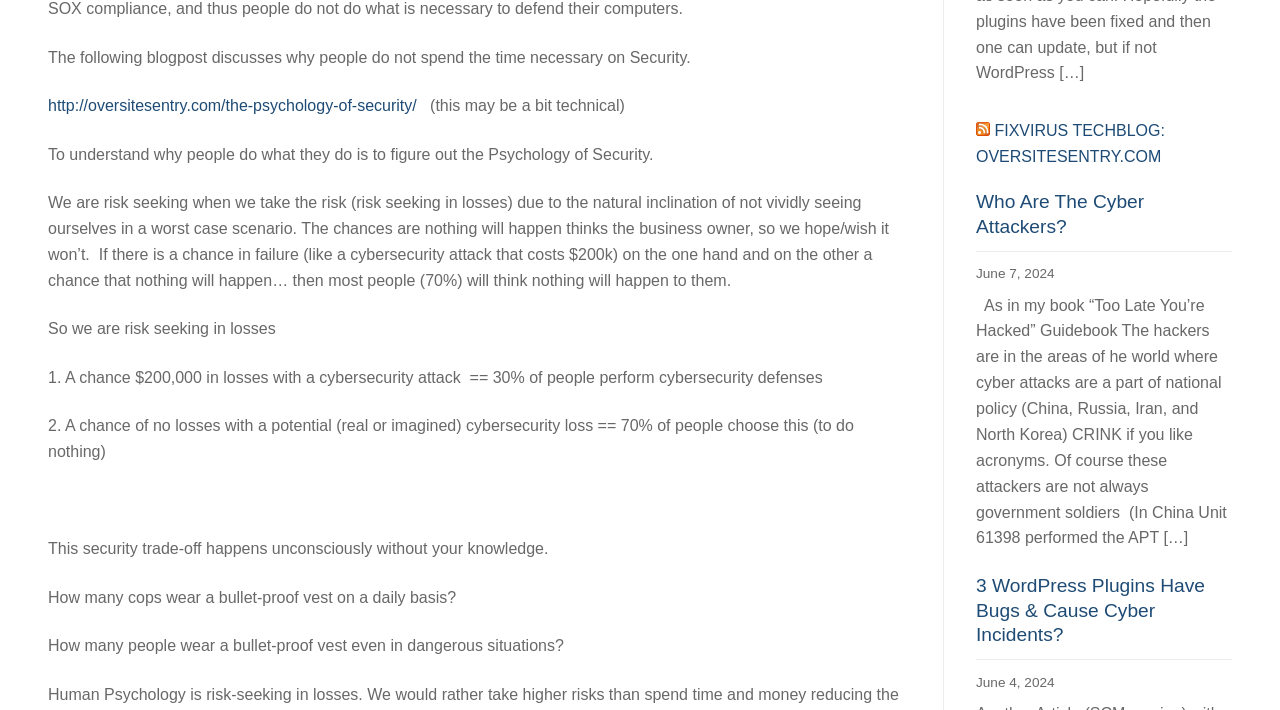Where are the cyber attackers from?
Your answer should be a single word or phrase derived from the screenshot.

China, Russia, Iran, and North Korea